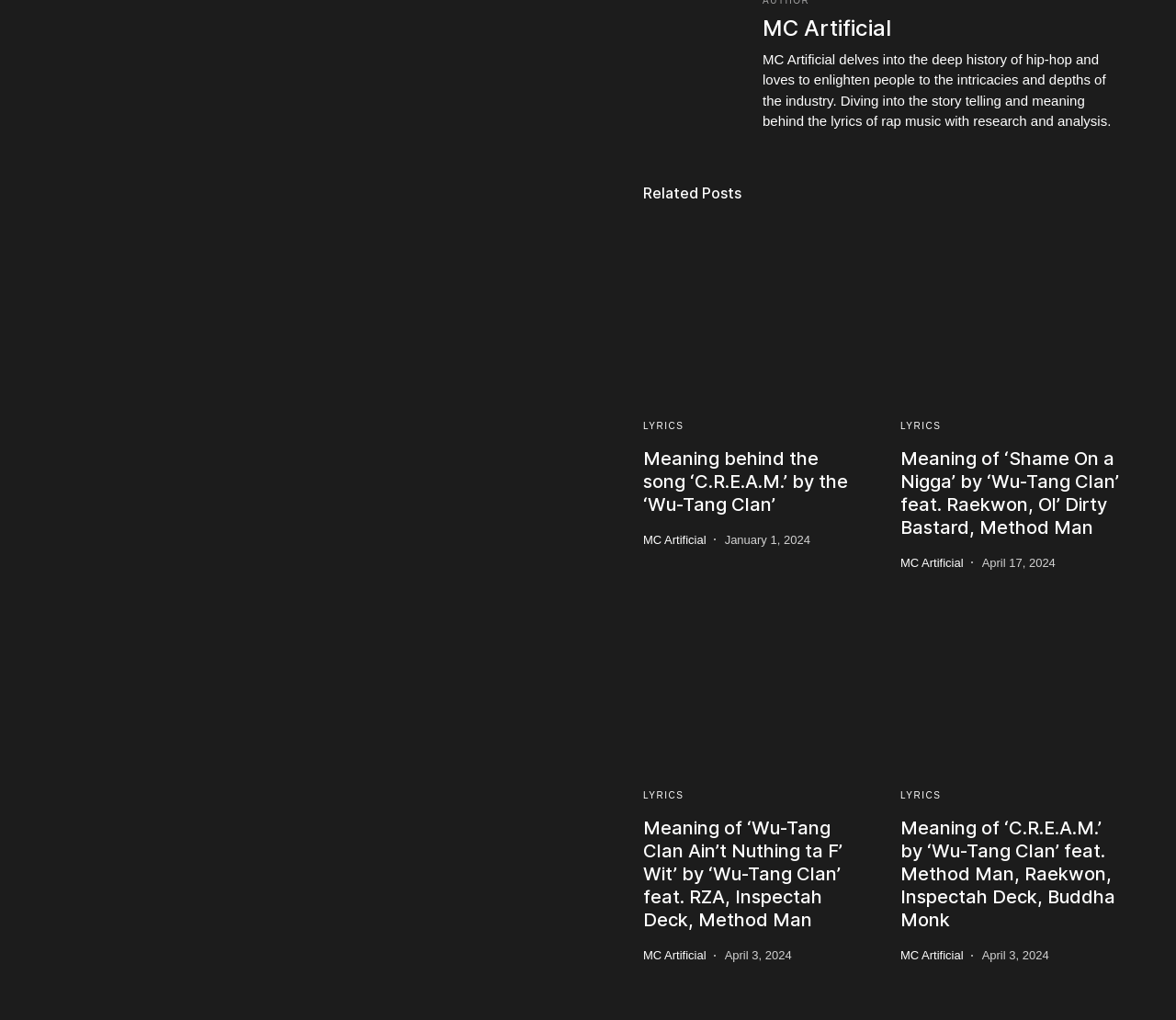How many articles are on this webpage? Examine the screenshot and reply using just one word or a brief phrase.

4